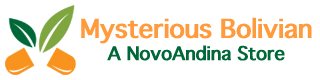What region is associated with the brand NovoAndina?
Use the screenshot to answer the question with a single word or phrase.

Andes